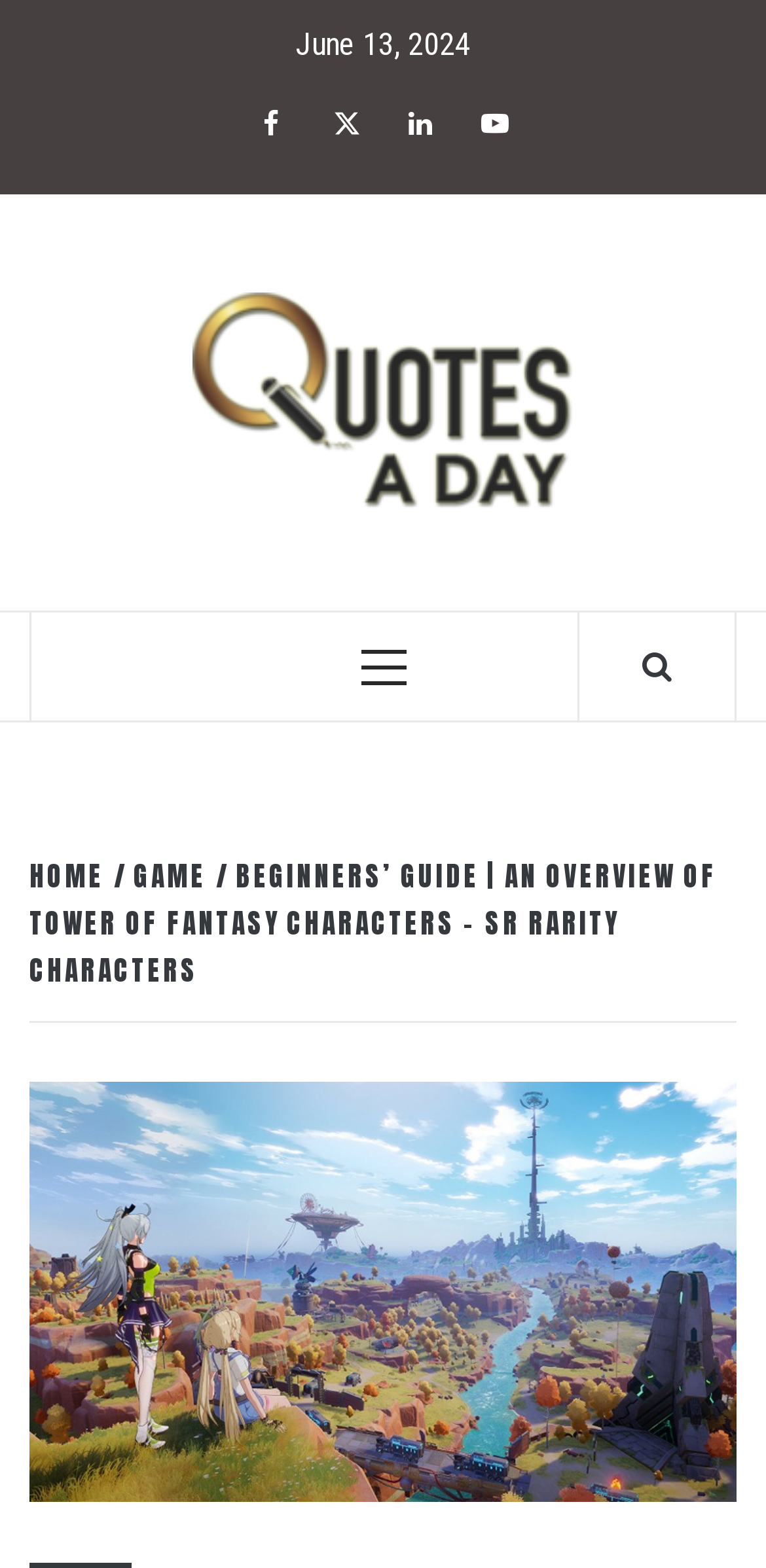Provide a one-word or one-phrase answer to the question:
How many social media links are present?

4